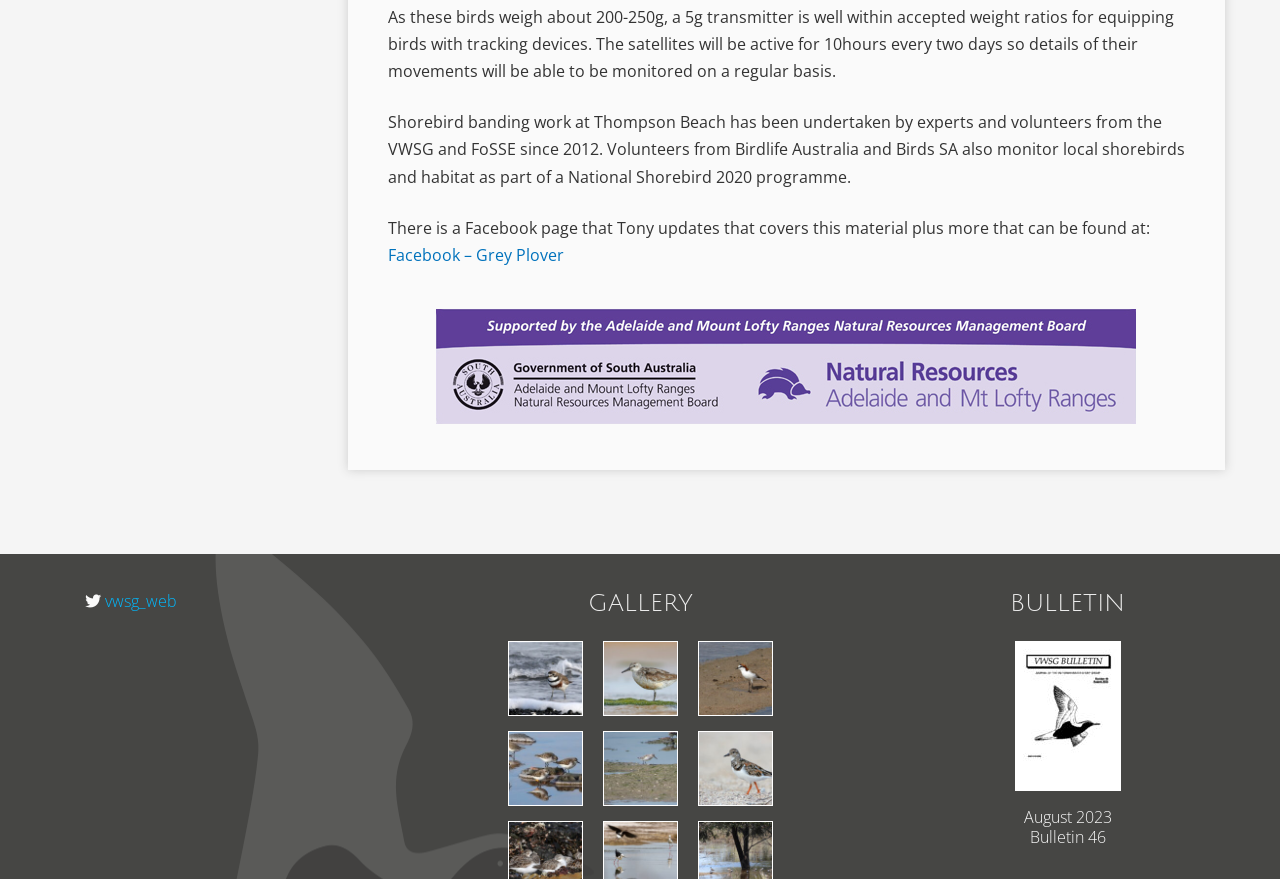Please identify the bounding box coordinates of the element on the webpage that should be clicked to follow this instruction: "Check the image of Double-banded-Plover-2". The bounding box coordinates should be given as four float numbers between 0 and 1, formatted as [left, top, right, bottom].

[0.396, 0.729, 0.455, 0.814]